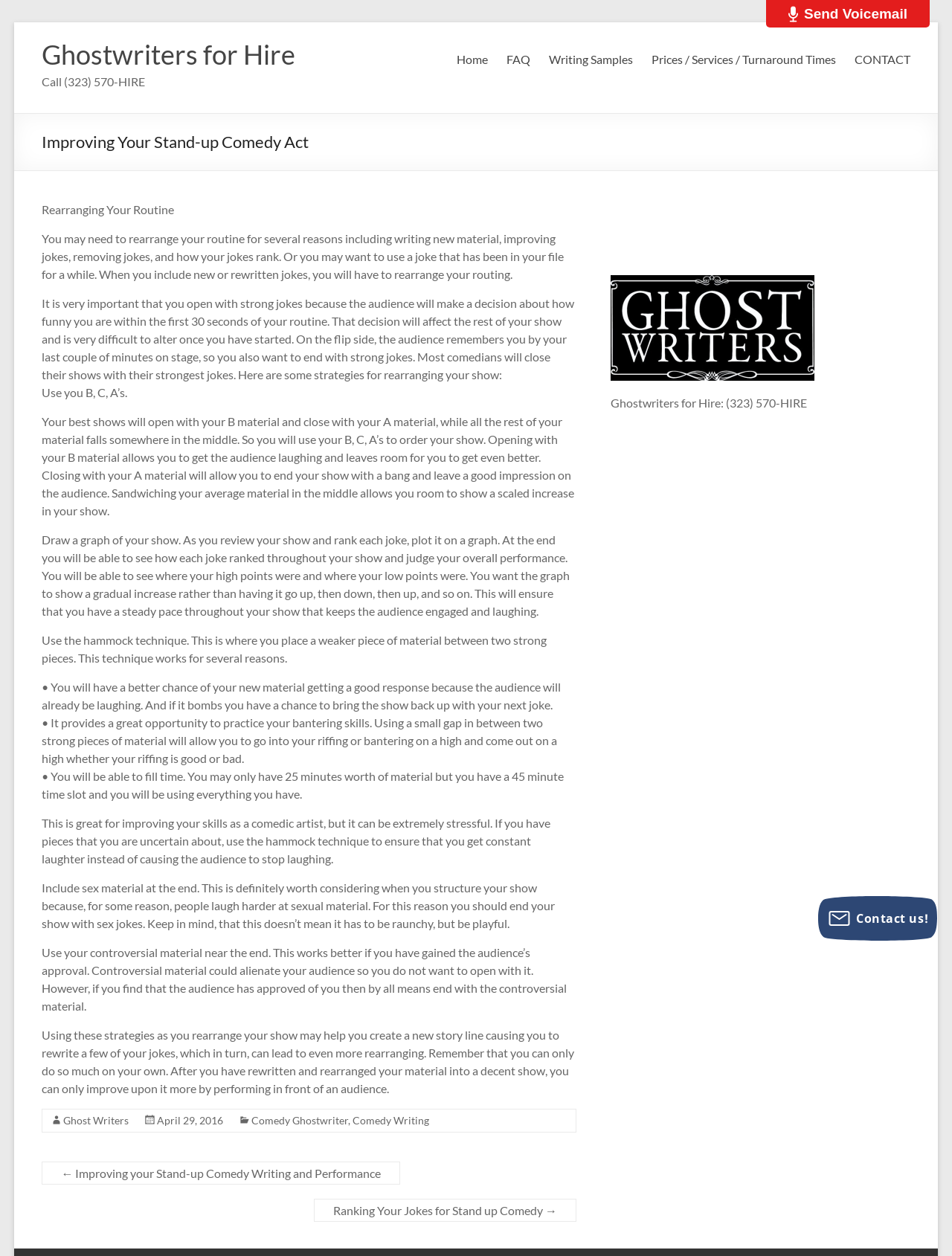What is the purpose of rearranging a stand-up comedy routine?
Examine the image closely and answer the question with as much detail as possible.

According to the webpage, rearranging a stand-up comedy routine is necessary for several reasons, including writing new material, improving jokes, removing jokes, and considering how jokes rank. The goal is to create a show that opens with strong jokes, has a steady pace, and ends with a bang.